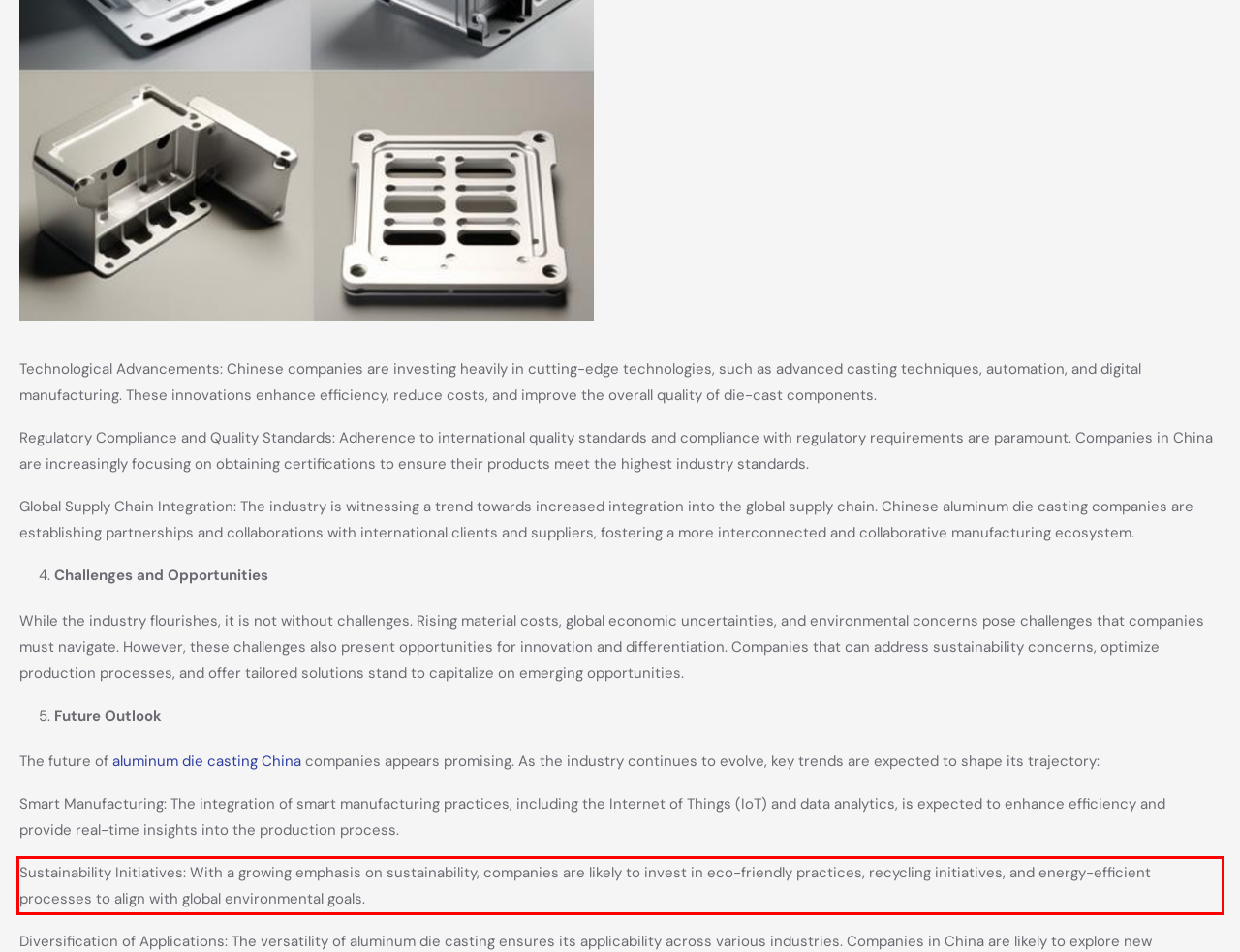Examine the webpage screenshot and use OCR to recognize and output the text within the red bounding box.

Sustainability Initiatives: With a growing emphasis on sustainability, companies are likely to invest in eco-friendly practices, recycling initiatives, and energy-efficient processes to align with global environmental goals.